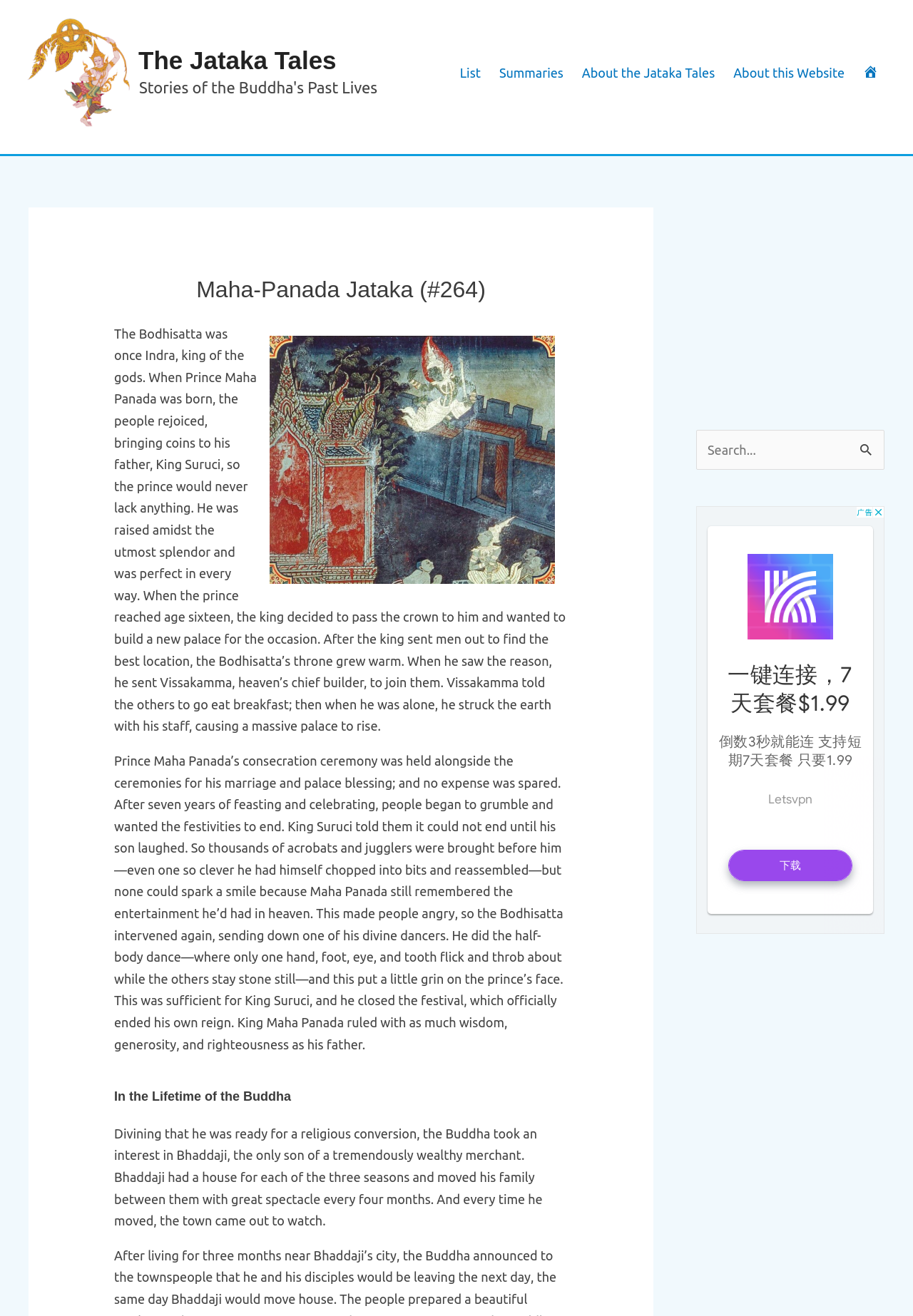Please specify the bounding box coordinates of the clickable region necessary for completing the following instruction: "Read the recent post 'Wish A Best Replica Watch Site Planet Ocean Serial Number'". The coordinates must consist of four float numbers between 0 and 1, i.e., [left, top, right, bottom].

None